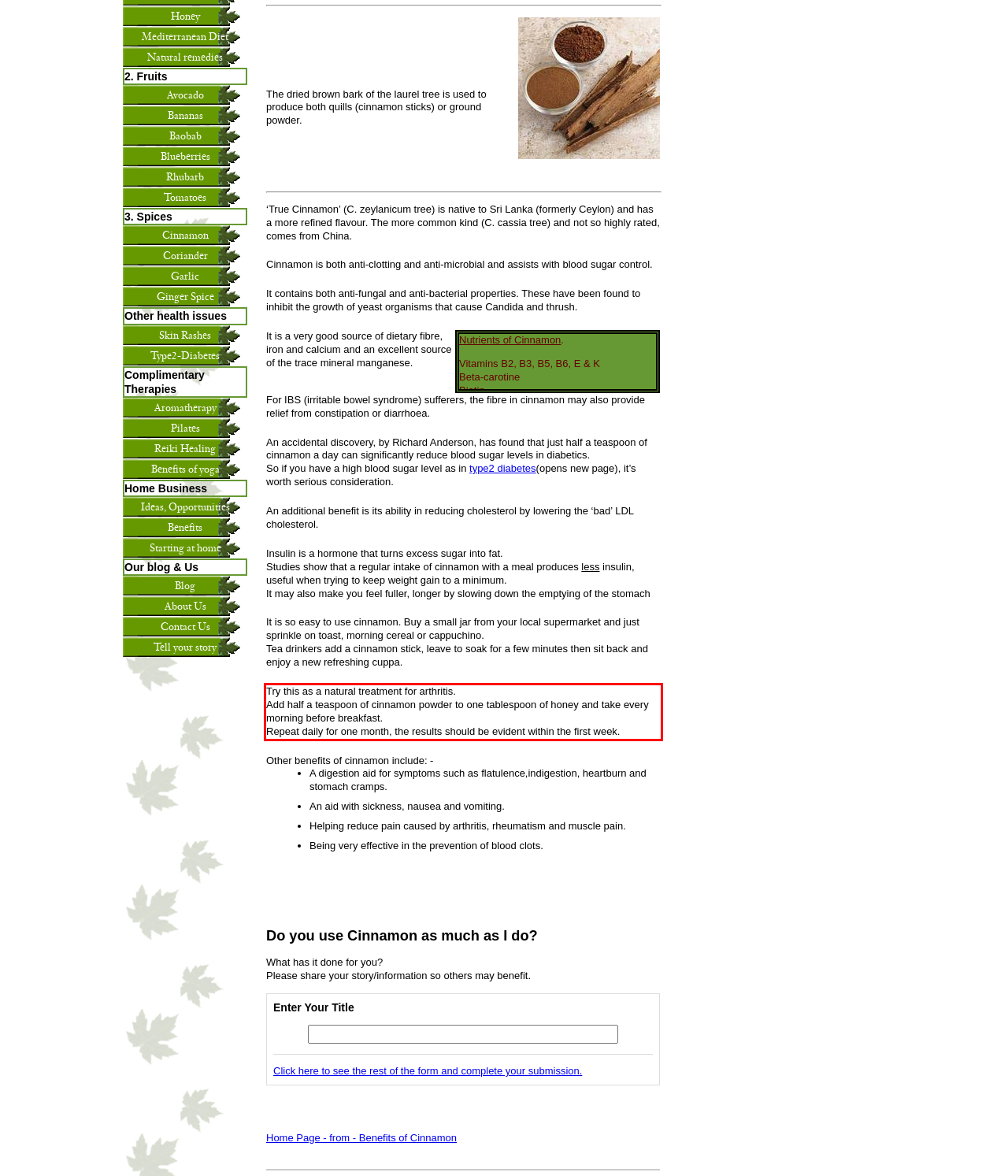Please examine the screenshot of the webpage and read the text present within the red rectangle bounding box.

Try this as a natural treatment for arthritis. Add half a teaspoon of cinnamon powder to one tablespoon of honey and take every morning before breakfast. Repeat daily for one month, the results should be evident within the first week.